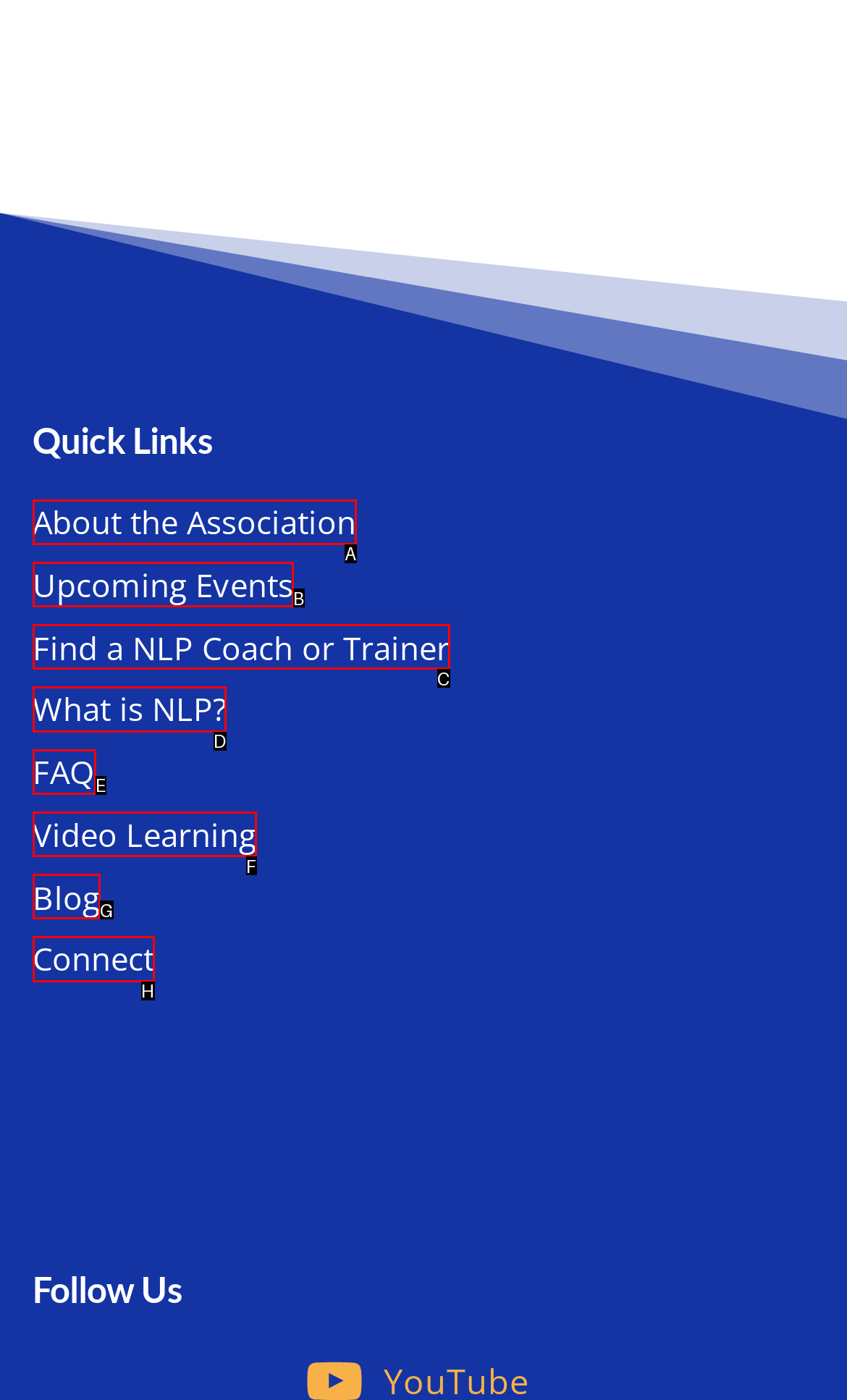Find the HTML element that matches the description: name="s" placeholder="Search"
Respond with the corresponding letter from the choices provided.

None